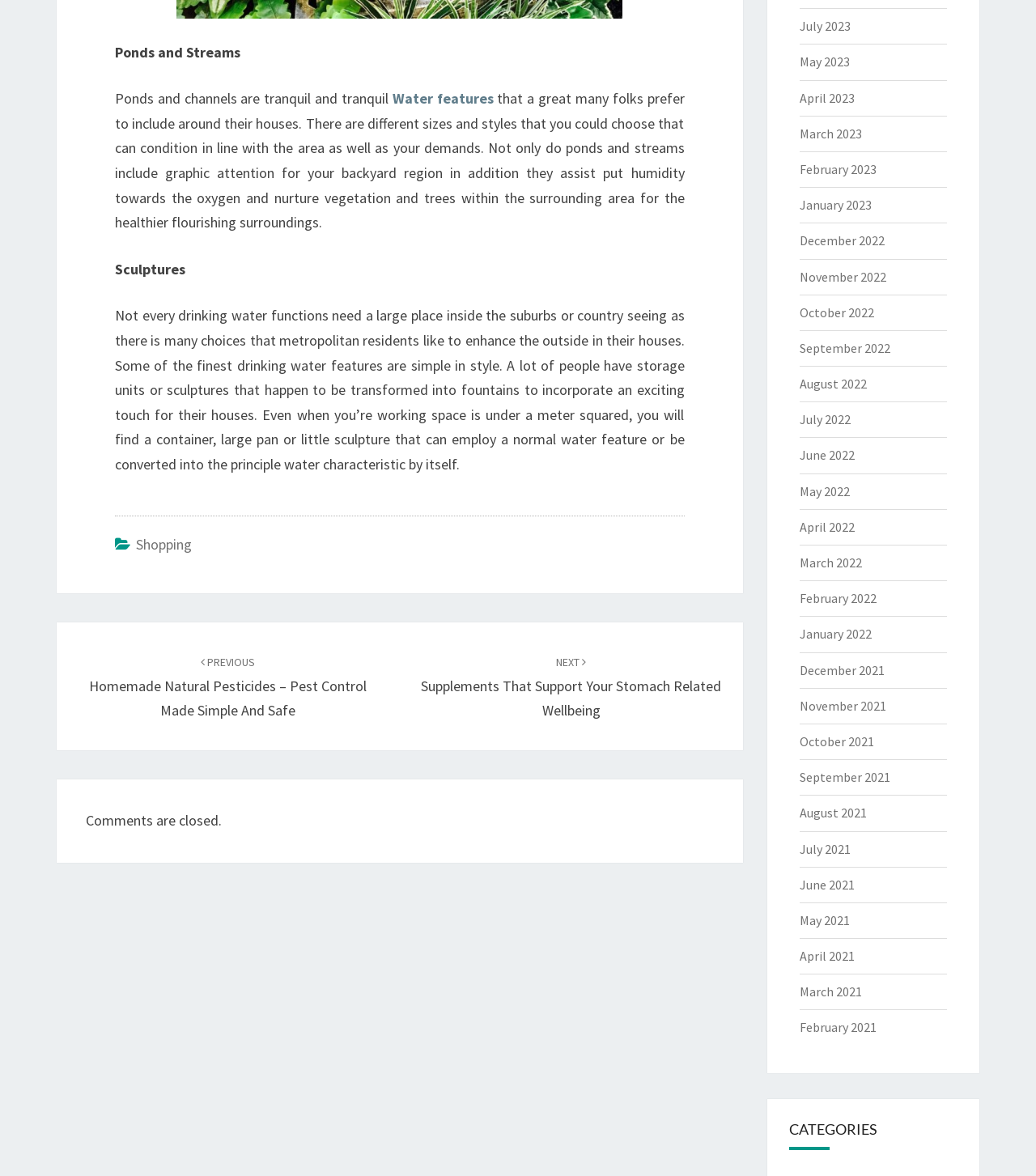Bounding box coordinates are to be given in the format (top-left x, top-left y, bottom-right x, bottom-right y). All values must be floating point numbers between 0 and 1. Provide the bounding box coordinate for the UI element described as: Shopping

[0.131, 0.455, 0.185, 0.47]